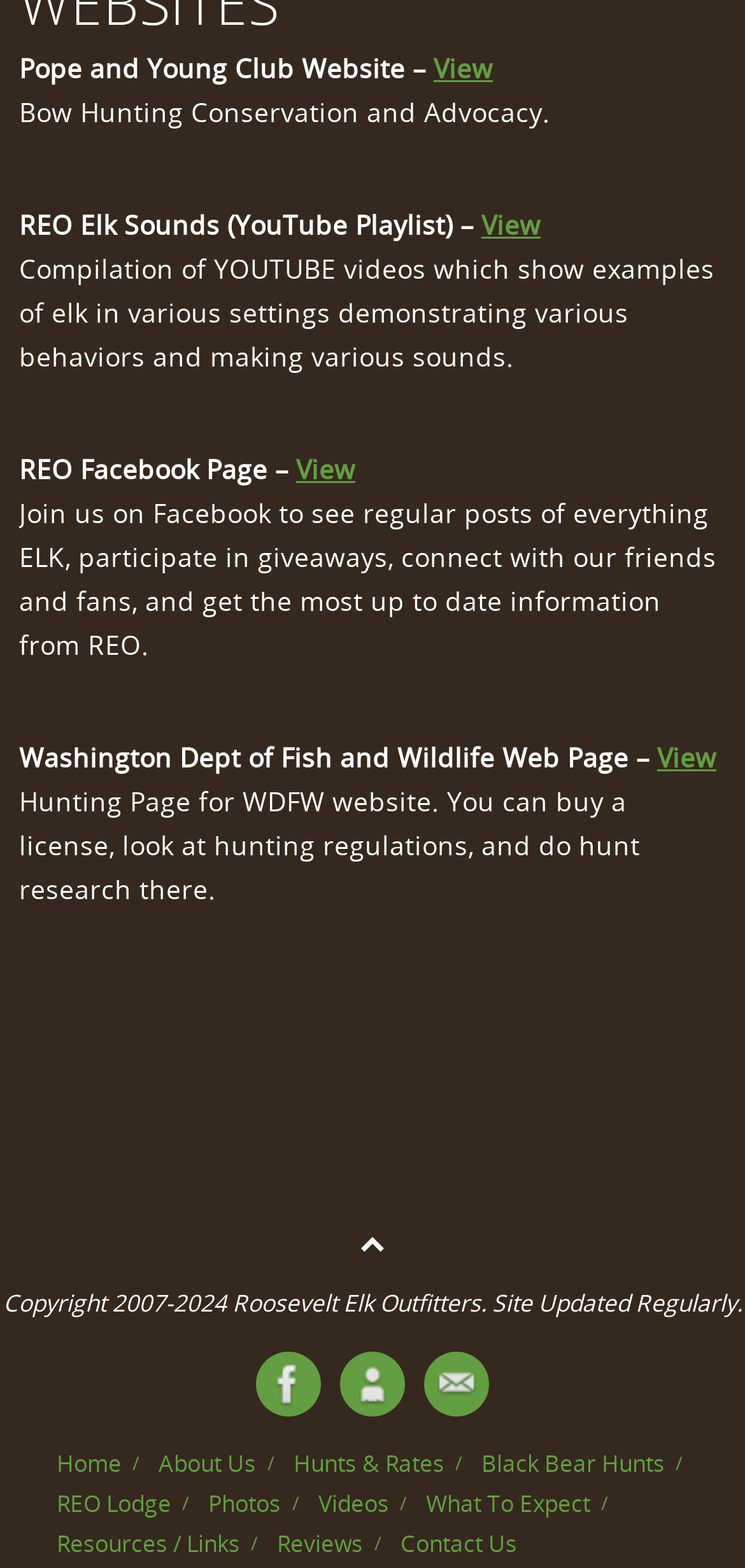Pinpoint the bounding box coordinates of the element to be clicked to execute the instruction: "View Home Page".

[0.076, 0.923, 0.163, 0.944]